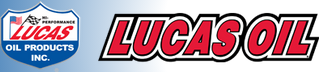Describe all the visual components present in the image.

The image features the logo of Lucas Oil, prominently displaying the brand name "LUCAS OIL" in bold red letters. To the left of the brand name, there is a shield-shaped emblem that includes the text "LUCAS OIL PRODUCTS INC." along with a graphic element that suggests a connection to automotive performance. The overall design conveys a sense of reliability and high-performance, reflecting Lucas Oil's reputation in the industry for producing quality lubricants and oil products used in automotive and industrial applications. This logo is likely part of promotional material aiming to attract customers and emphasize the brand's dedication to performance and quality.